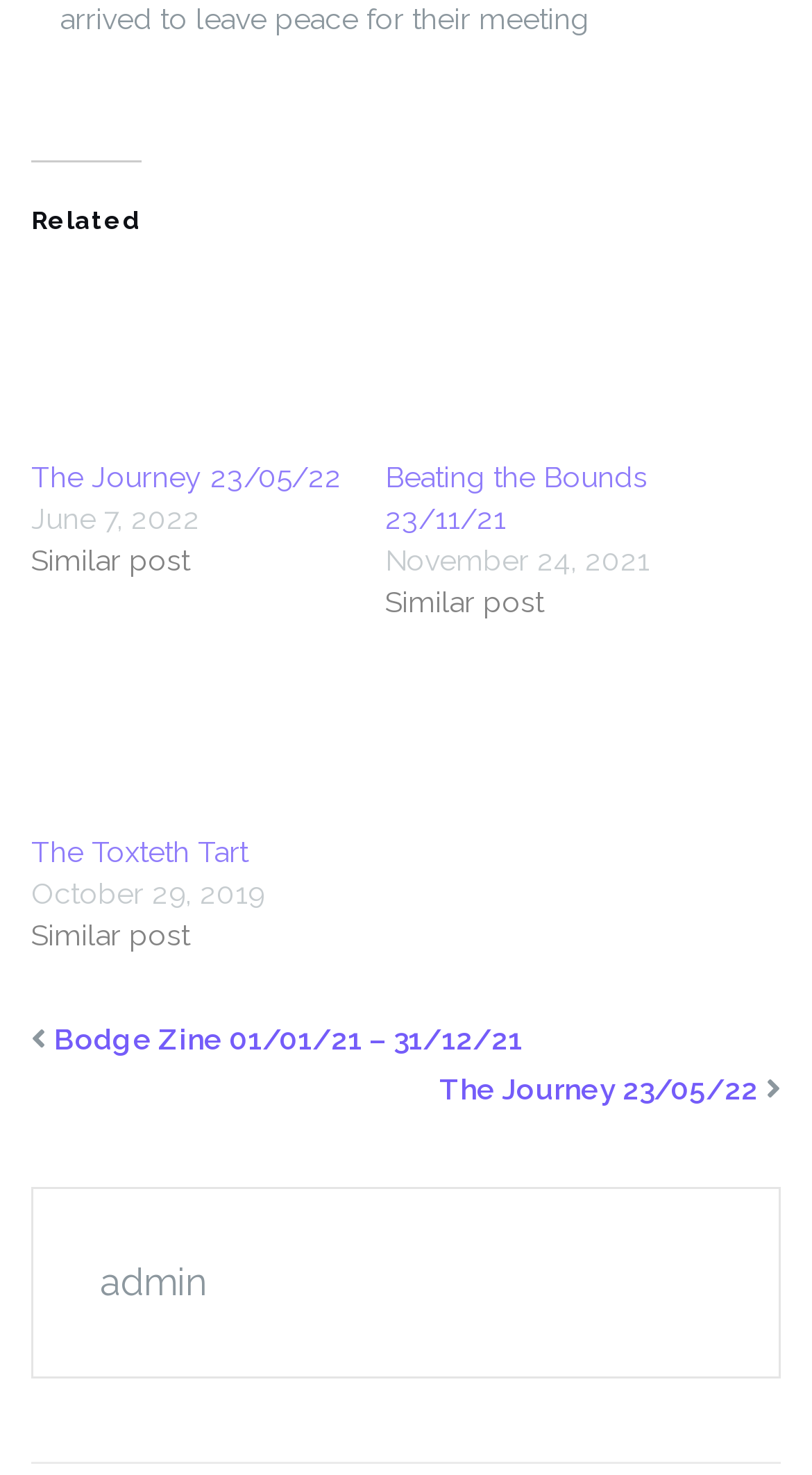Provide the bounding box coordinates for the UI element described in this sentence: "Beating the Bounds 23/11/21". The coordinates should be four float values between 0 and 1, i.e., [left, top, right, bottom].

[0.474, 0.313, 0.797, 0.363]